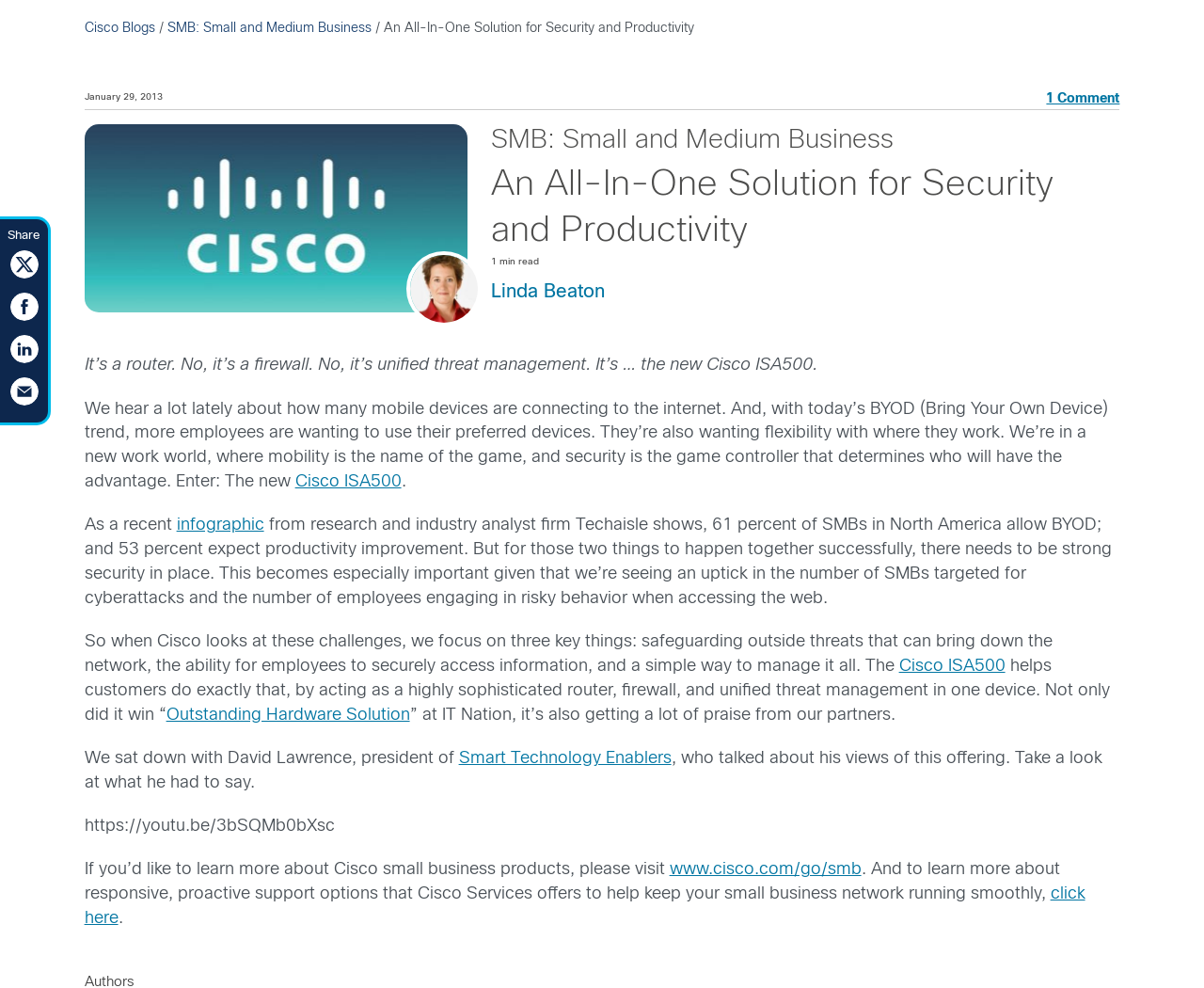Answer with a single word or phrase: 
What is the percentage of SMBs in North America that allow BYOD?

61 percent